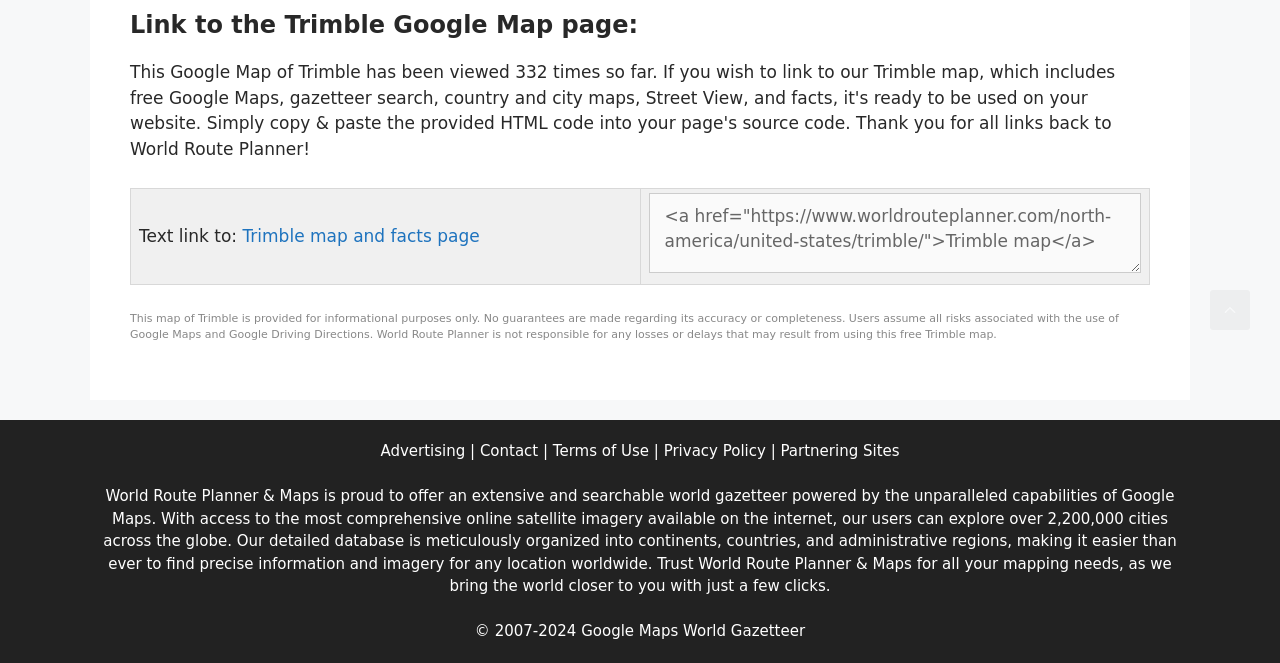Identify the bounding box coordinates for the UI element mentioned here: "Contact". Provide the coordinates as four float values between 0 and 1, i.e., [left, top, right, bottom].

[0.375, 0.667, 0.421, 0.694]